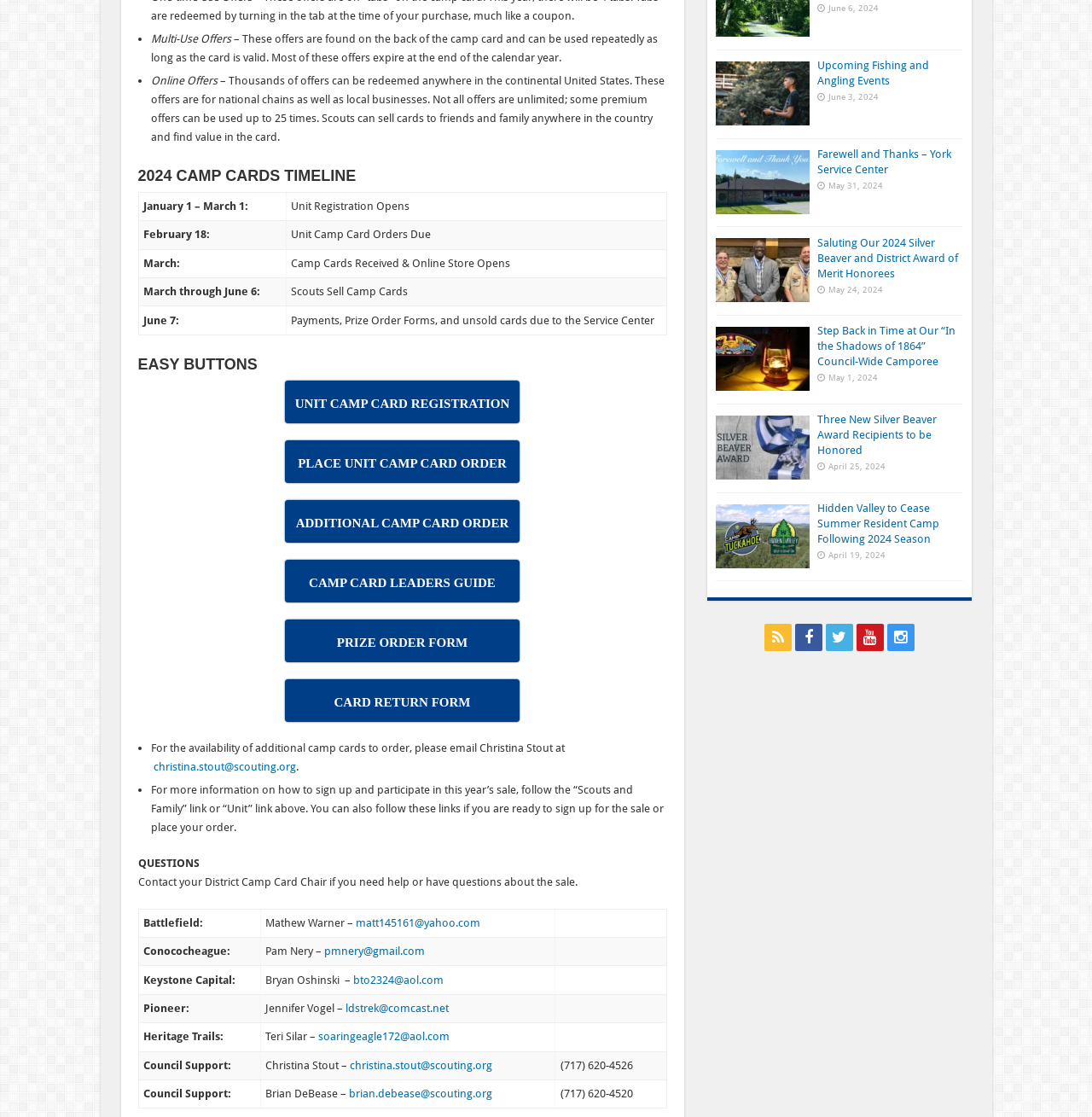What is the purpose of the 'Easy Buttons' section?
Use the image to give a comprehensive and detailed response to the question.

The 'Easy Buttons' section appears to provide quick access to various resources related to camp cards, such as unit camp card registration, placing orders, and accessing the leader's guide.